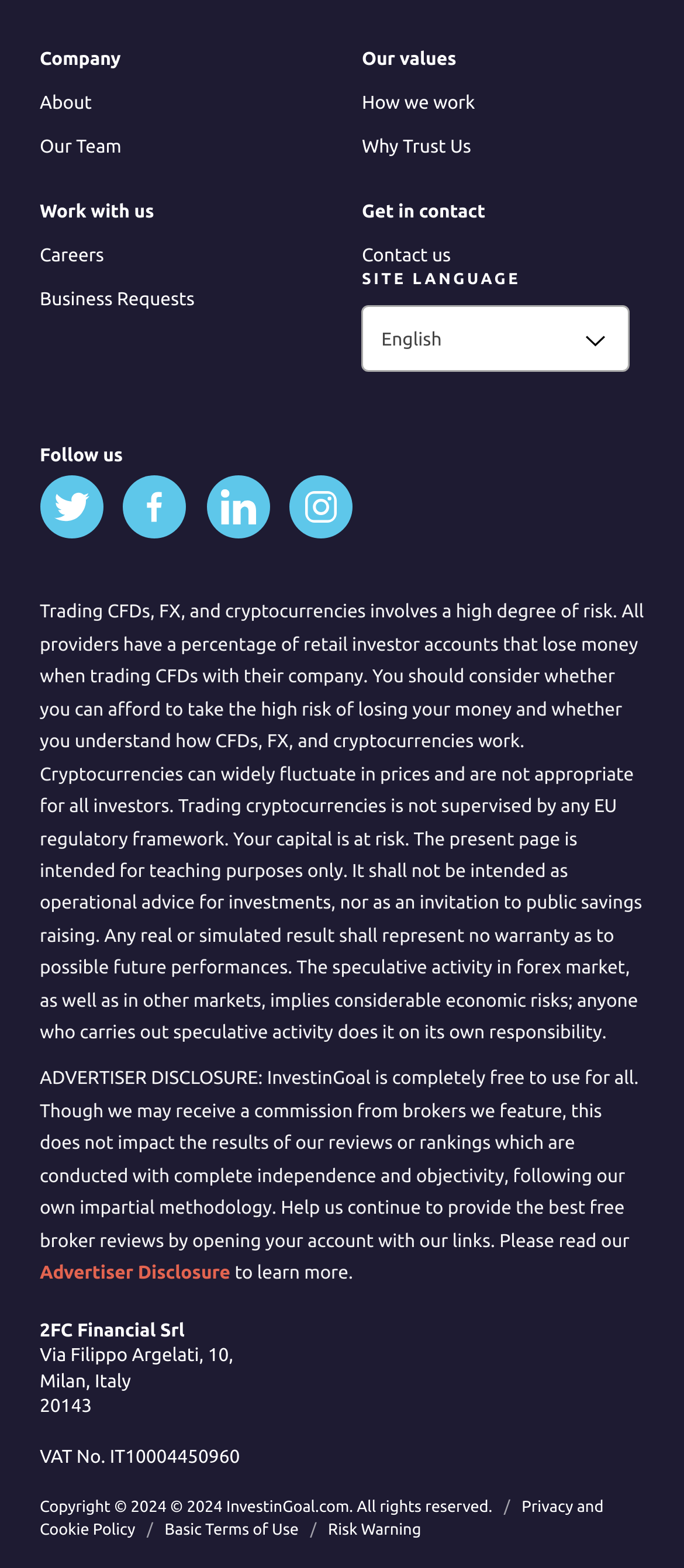Show me the bounding box coordinates of the clickable region to achieve the task as per the instruction: "View Privacy and Cookie Policy".

[0.058, 0.956, 0.882, 0.981]